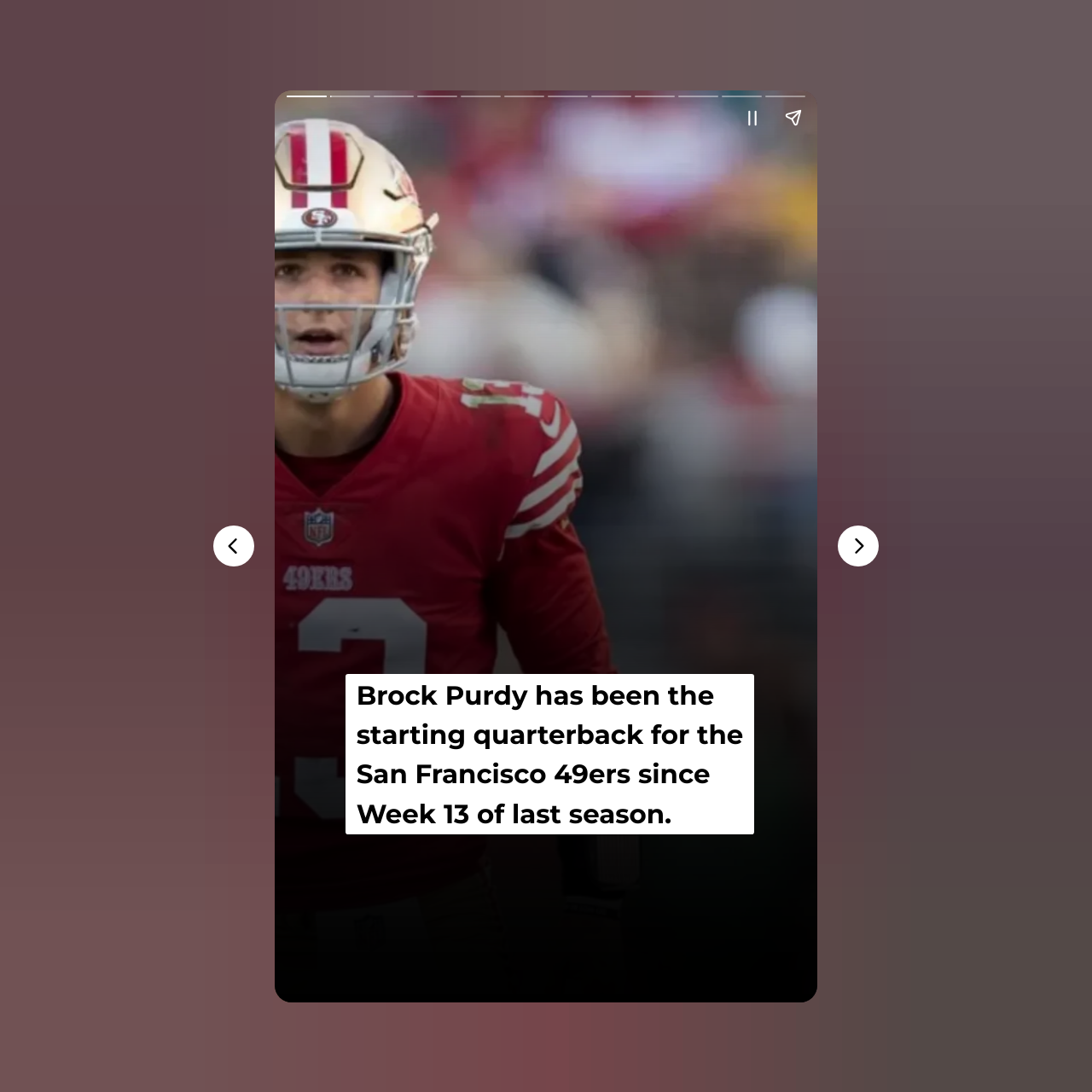What is the purpose of the 'Previous page' button?
Please answer the question with a detailed response using the information from the screenshot.

Based on the button's label 'Previous page' and its position on the webpage, it is likely that the button is used to navigate to the previous page of the story or article.